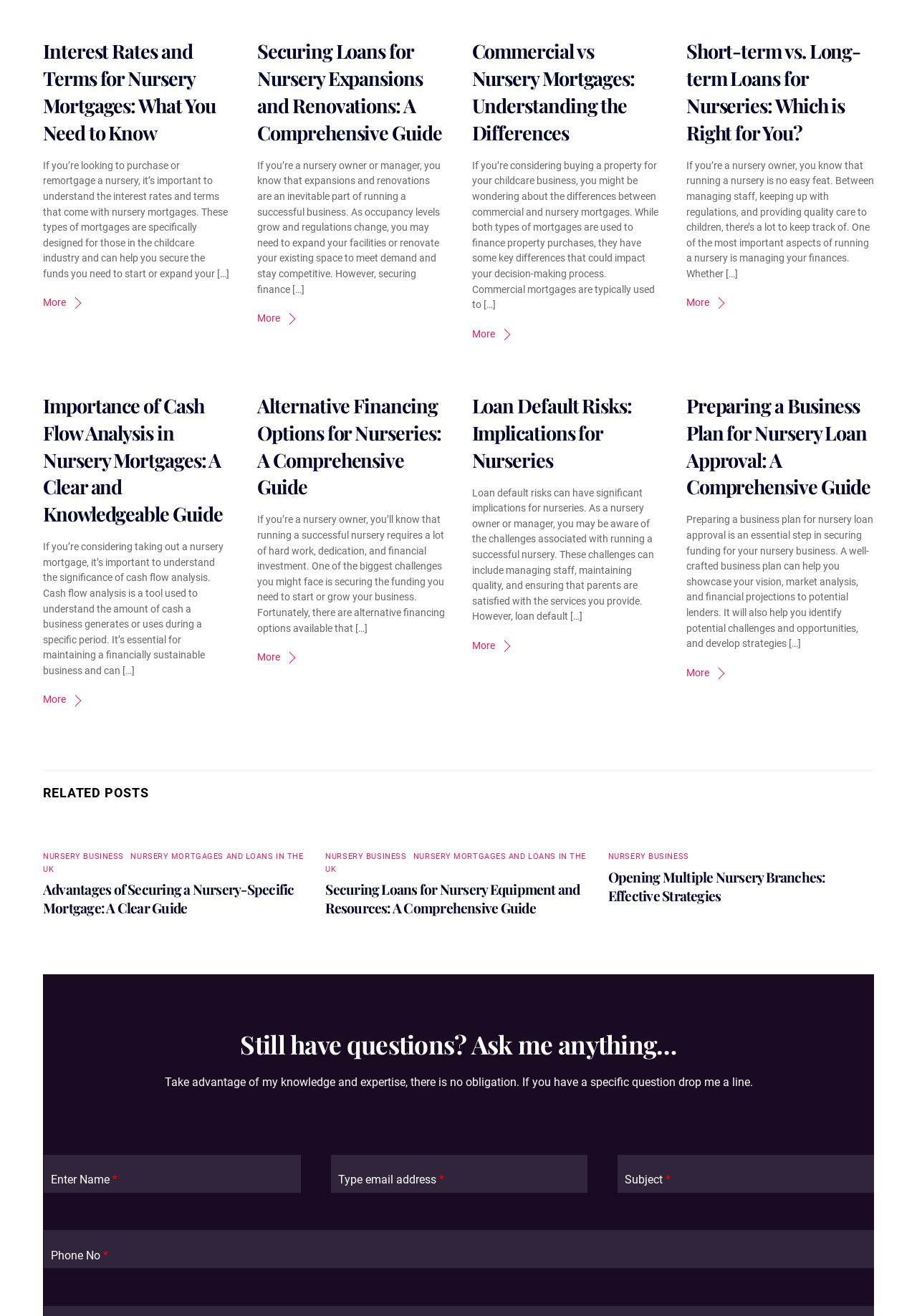Please determine the bounding box coordinates of the section I need to click to accomplish this instruction: "Click on 'Advantages of Securing a Nursery-Specific Mortgage: A Clear Guide'".

[0.047, 0.669, 0.321, 0.697]